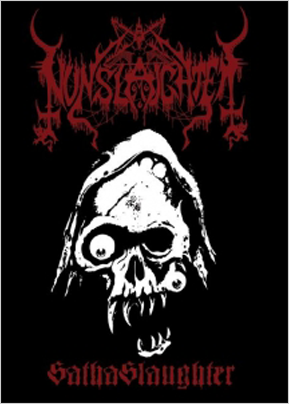Explain the content of the image in detail.

This image features the album artwork for "SathaSlaughter" by the metal band NUNSLAUGHTER, released in 2009. Dominated by dark colors, the design showcases a grotesque skull that prominently features wide, haunting eyes and a disfigured expression that suggests macabre themes. The skull is partially obscured by a hood, evoking a sense of mystery and foreboding. Above the skull, the band's name, NUNSLAUGHTER, is stylized in bold, red lettering that is sharp and aggressive, contrasting starkly against a black background. The album title, "SathaSlaughter," is displayed at the bottom of the artwork in a similar font, completing the ominous aesthetic typical of the band's underground death metal style. The imagery and typography encapsulate the band's intense and graphic thematic elements consistent with their music.